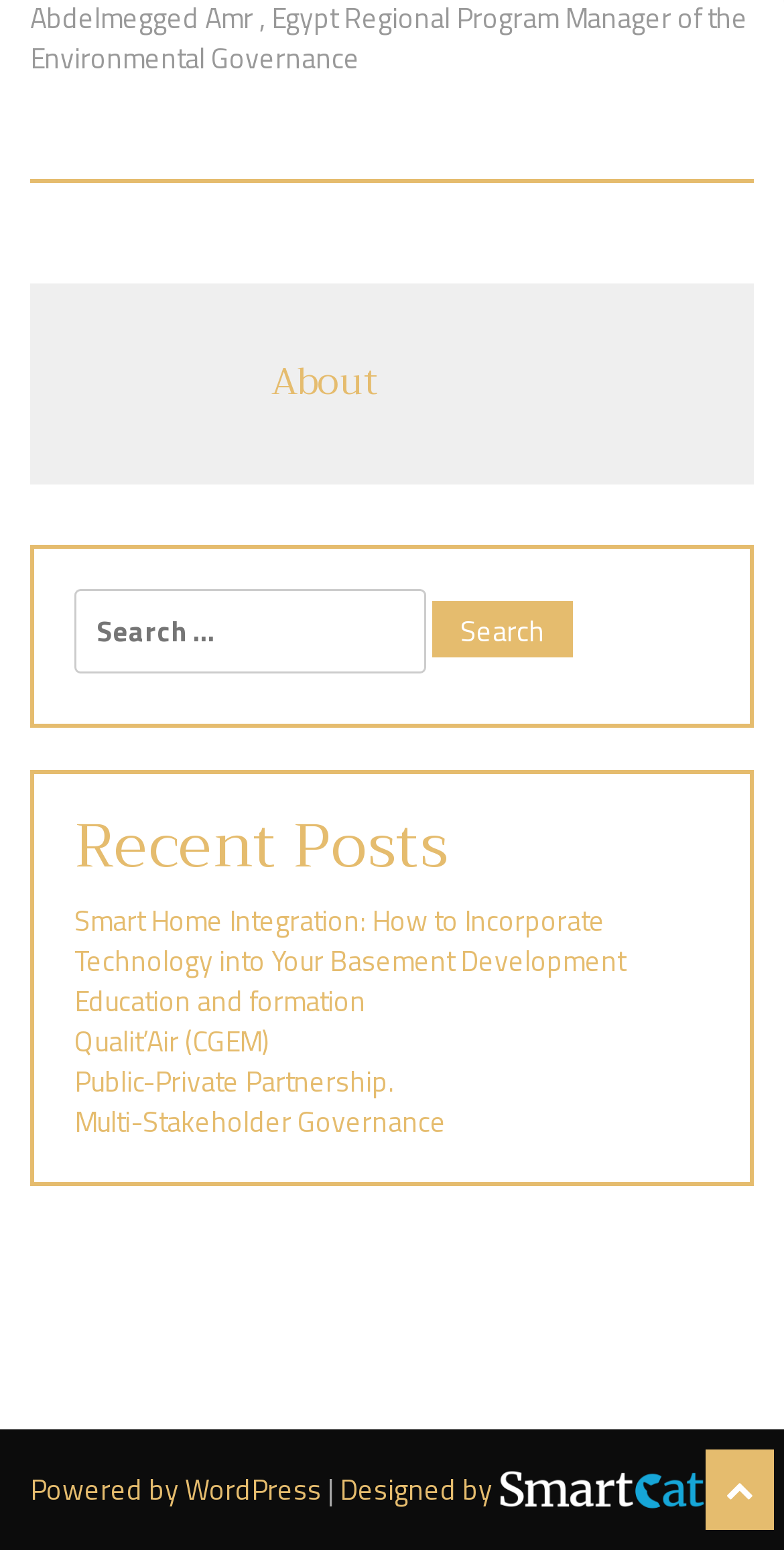What is the text above the search box?
Please give a detailed and elaborate explanation in response to the question.

I looked at the search box and found the static text 'Search for:' above it.